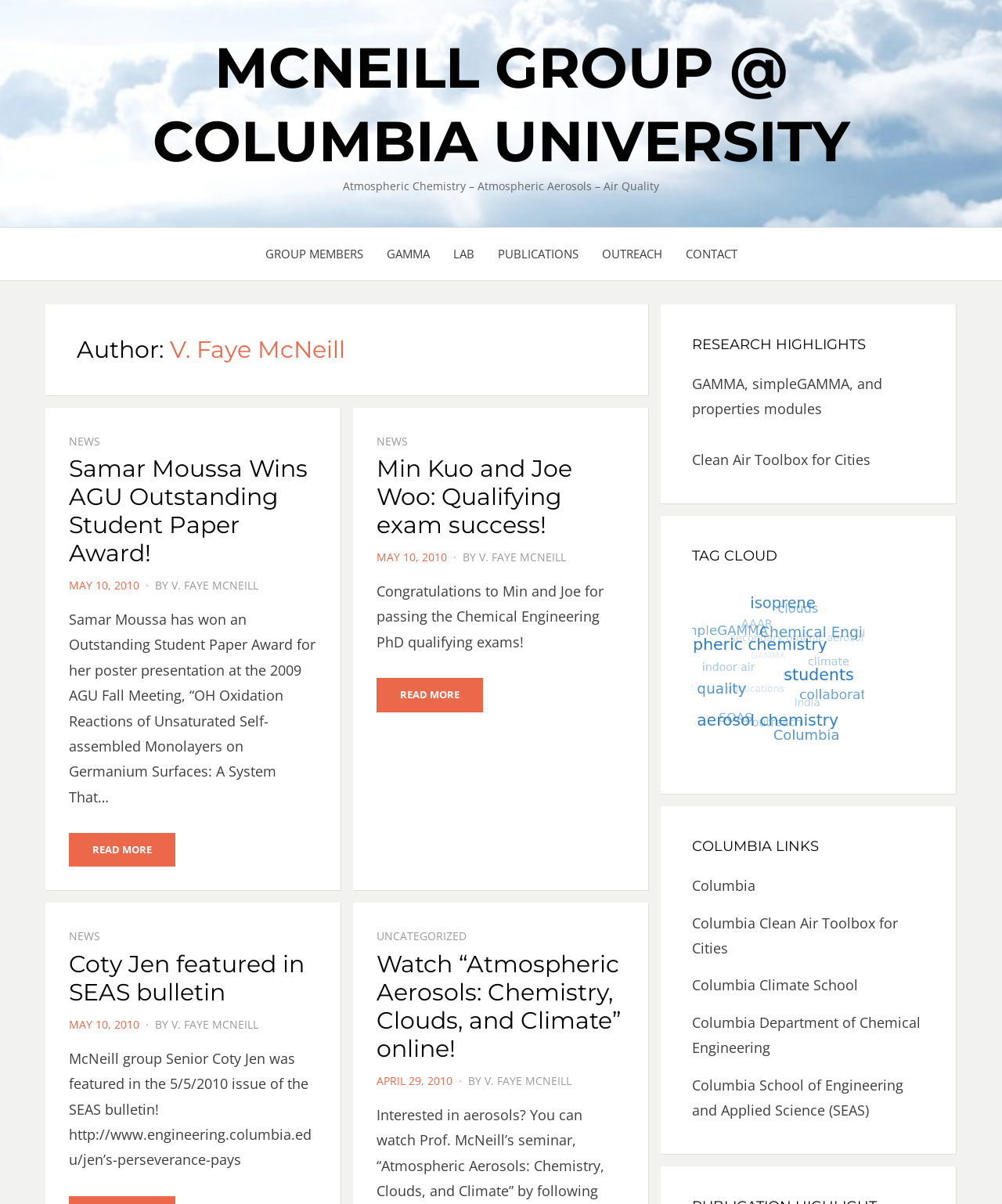Locate the bounding box coordinates of the element that should be clicked to fulfill the instruction: "Read more about 'Samar Moussa Wins AGU Outstanding Student Paper Award!'".

[0.068, 0.692, 0.175, 0.72]